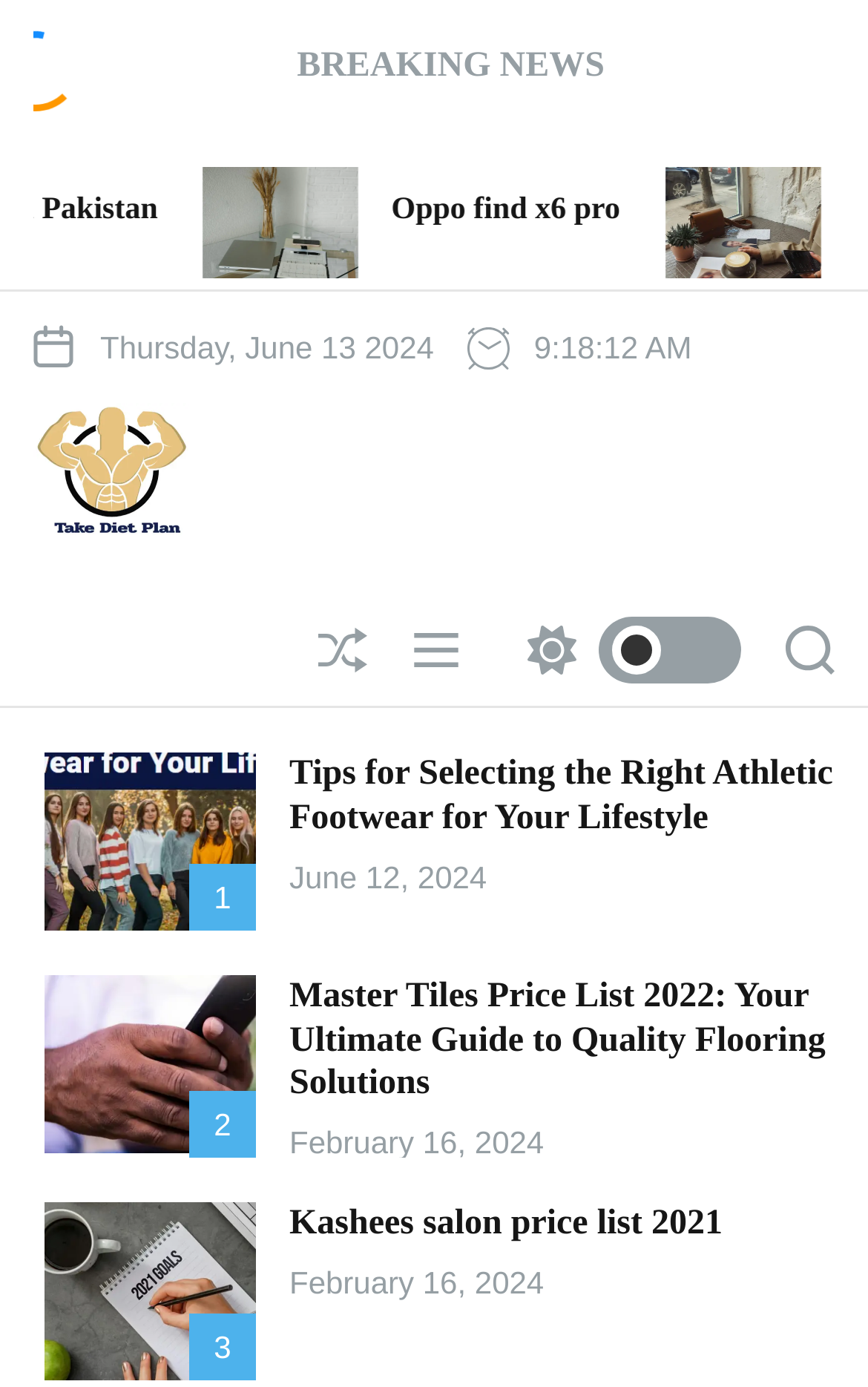Show the bounding box coordinates of the element that should be clicked to complete the task: "Read about athletic footwear".

[0.038, 0.543, 0.295, 0.672]